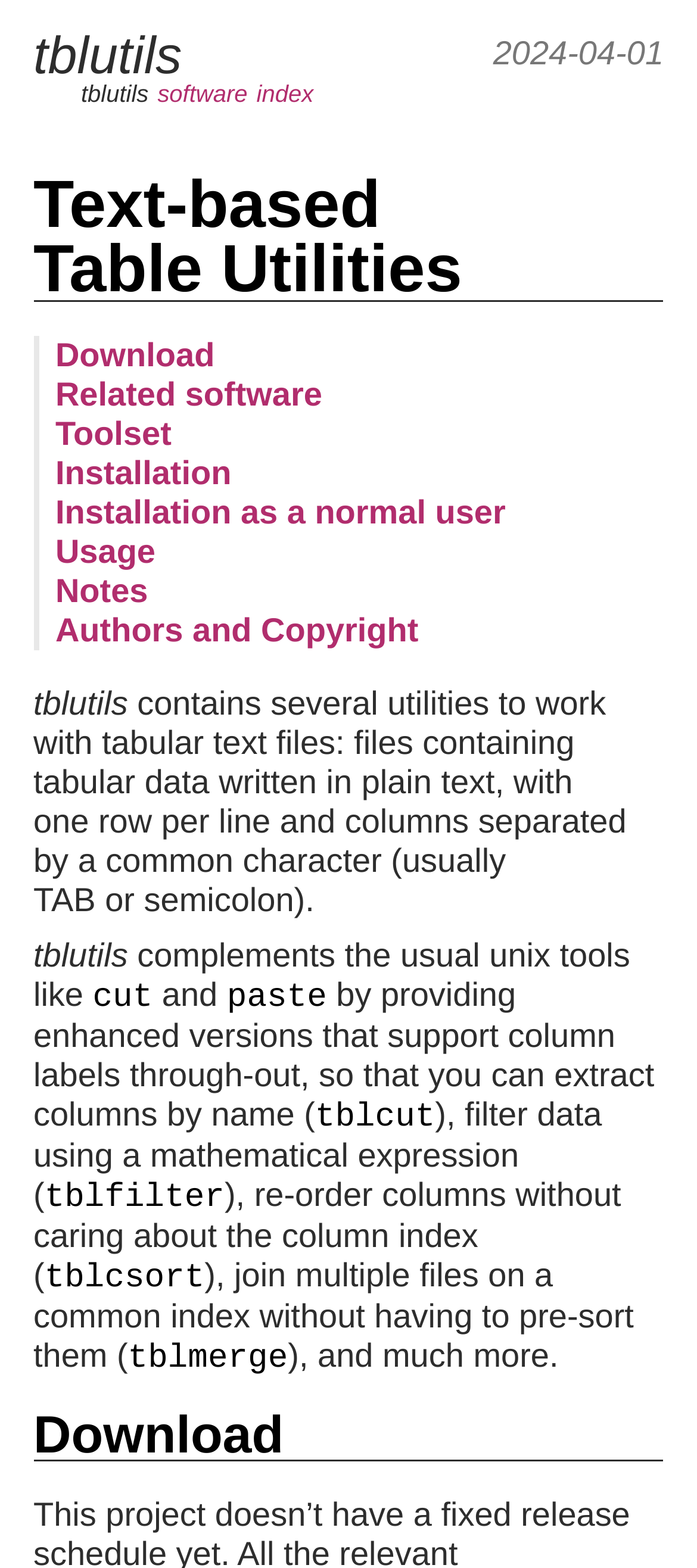Show the bounding box coordinates of the element that should be clicked to complete the task: "Learn about 'tblutils' software".

[0.048, 0.017, 0.261, 0.054]